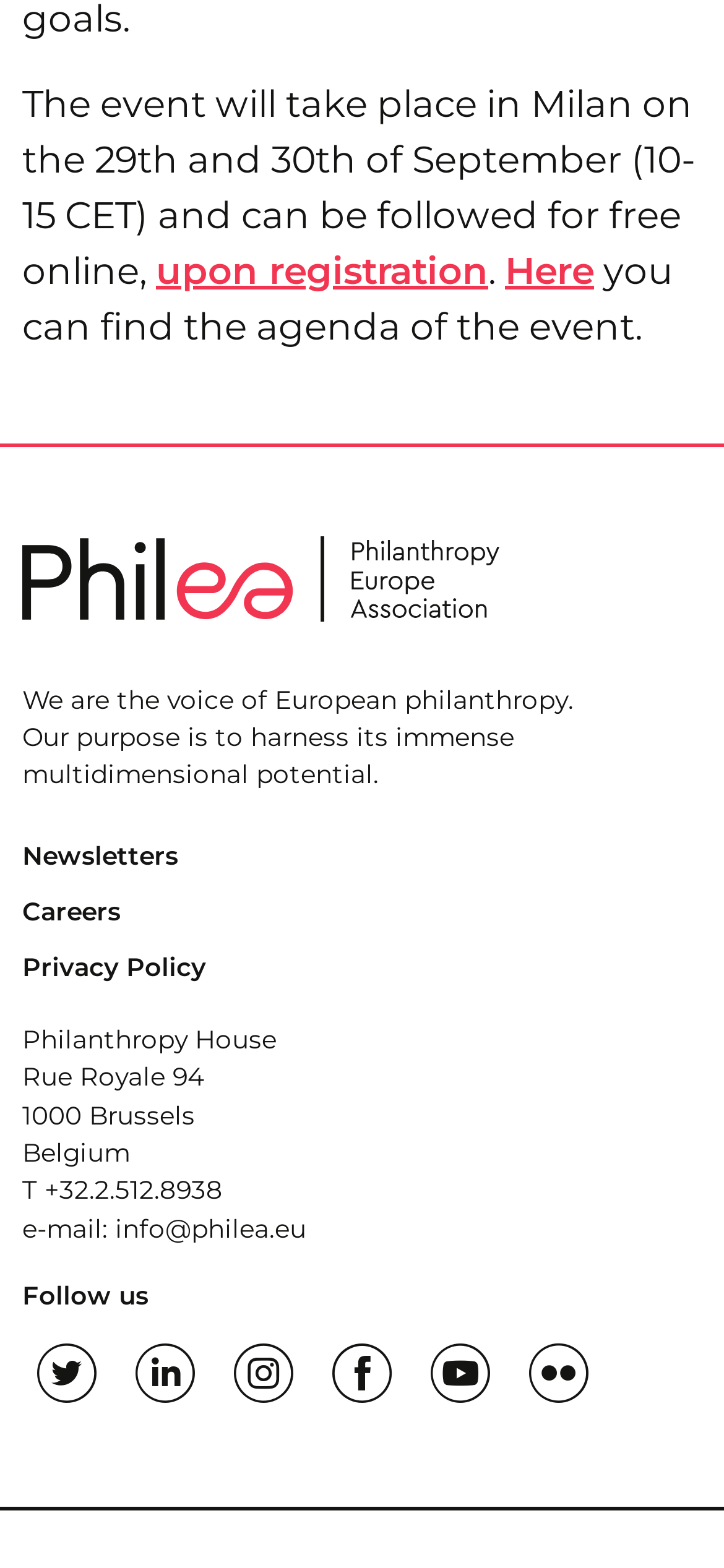Identify the bounding box coordinates for the UI element that matches this description: "title="Follow us on Linkedin"".

[0.167, 0.86, 0.29, 0.888]